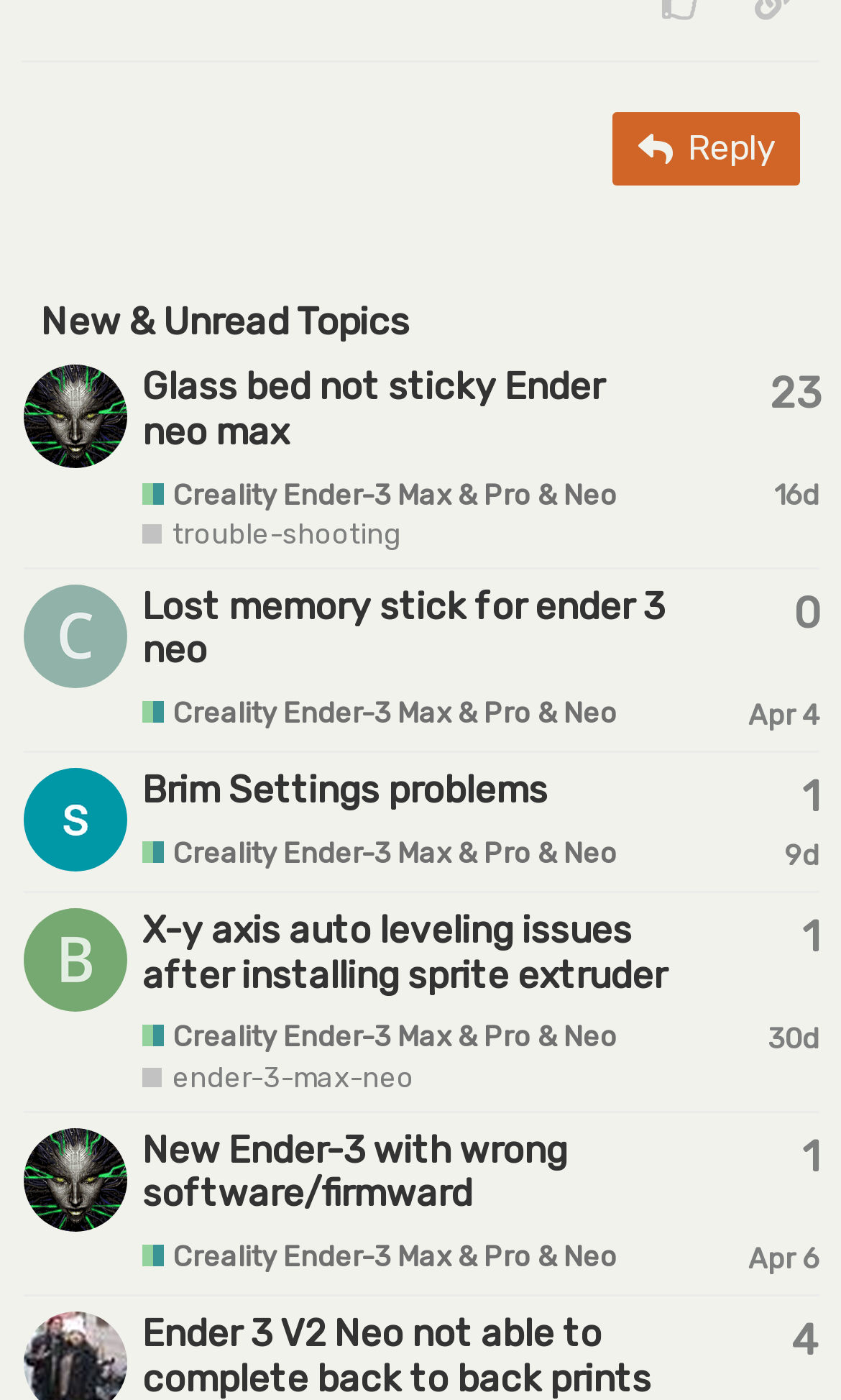Respond to the following question using a concise word or phrase: 
What is the name of the section dedicated to Creality Ender-3 Max Neo models?

Creality Ender-3 Max & Pro & Neo